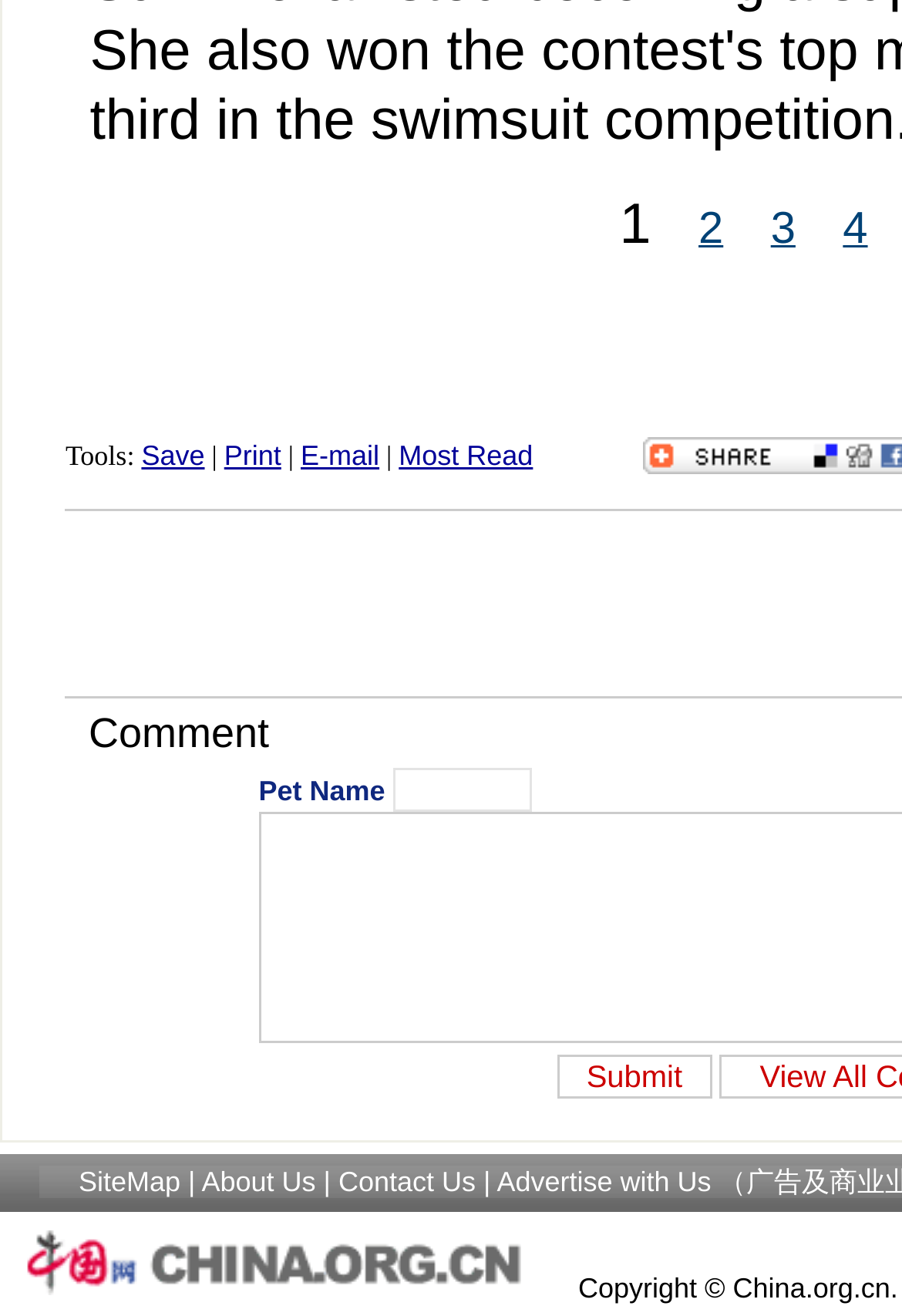Calculate the bounding box coordinates for the UI element based on the following description: "Susan Kanakry". Ensure the coordinates are four float numbers between 0 and 1, i.e., [left, top, right, bottom].

None